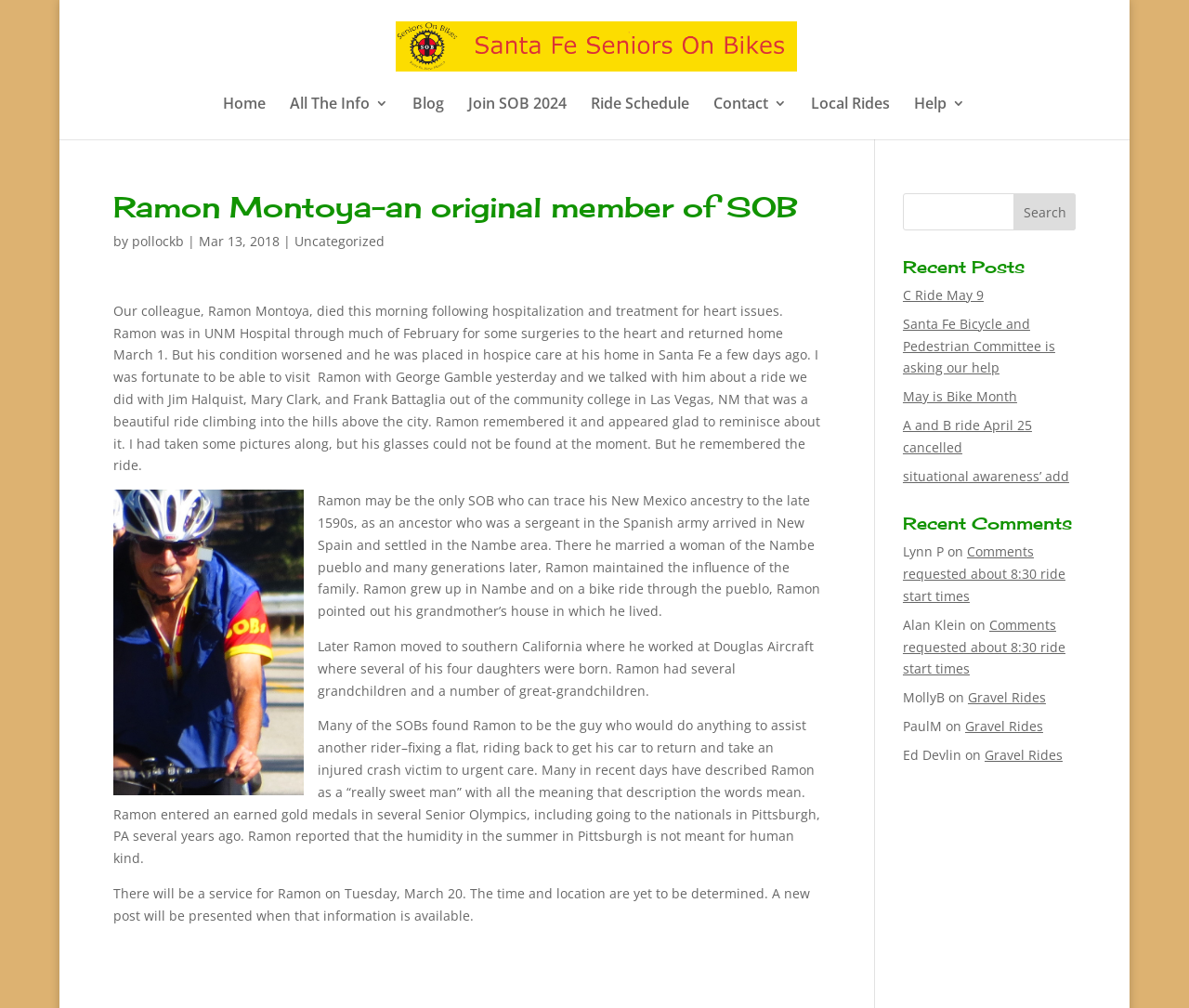Please answer the following question using a single word or phrase: 
What is the name of the person described in the article?

Ramon Montoya